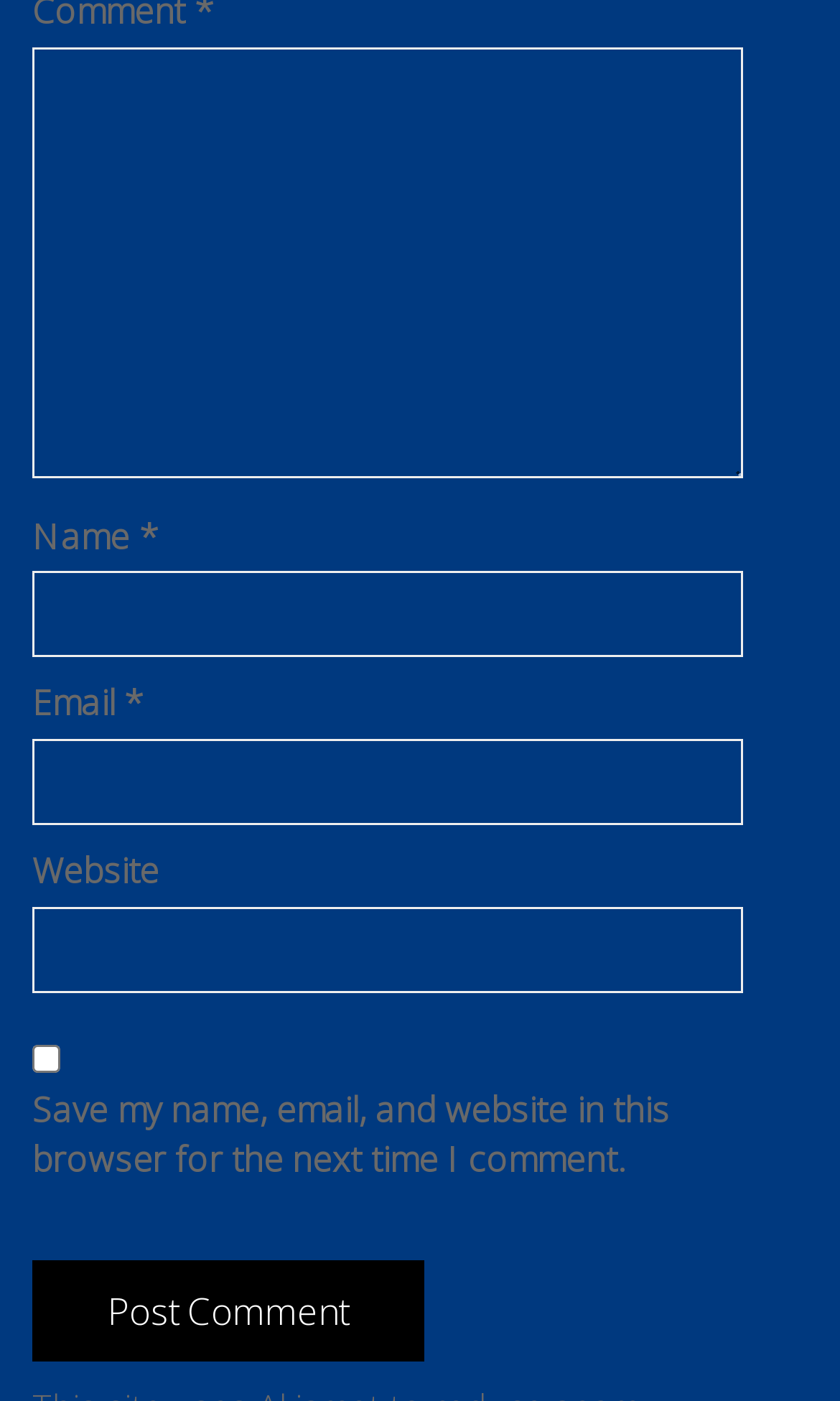Refer to the image and provide an in-depth answer to the question: 
What is the purpose of the checkbox?

The checkbox is located below the 'Website' textbox and is labeled 'Save my name, email, and website in this browser for the next time I comment.' This suggests that its purpose is to save the user's comment information for future use.